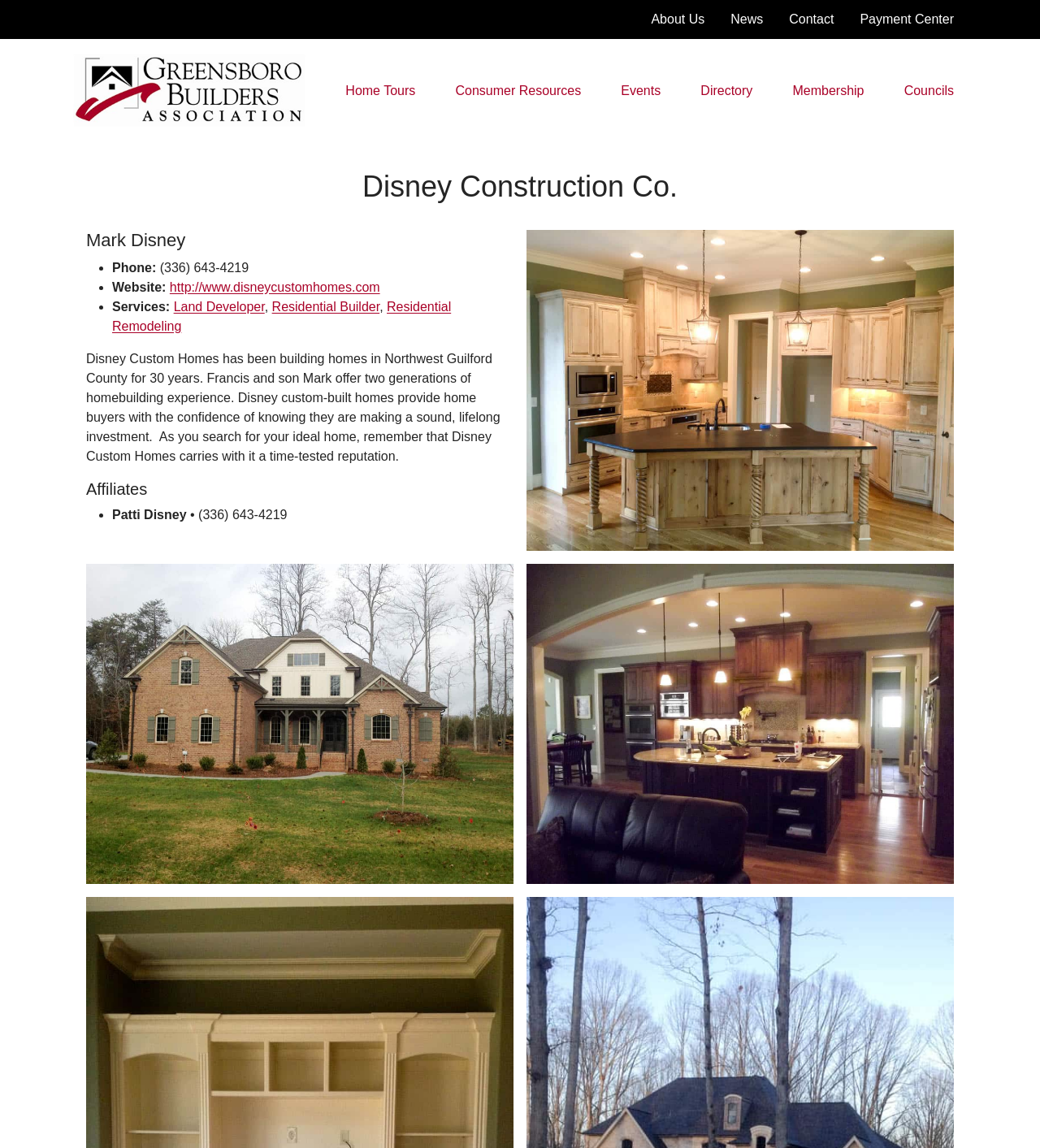Look at the image and give a detailed response to the following question: How many years of homebuilding experience do Francis and son Mark offer?

I found the answer by reading the paragraph that describes the company's experience, which states that Francis and son Mark offer two generations of homebuilding experience.